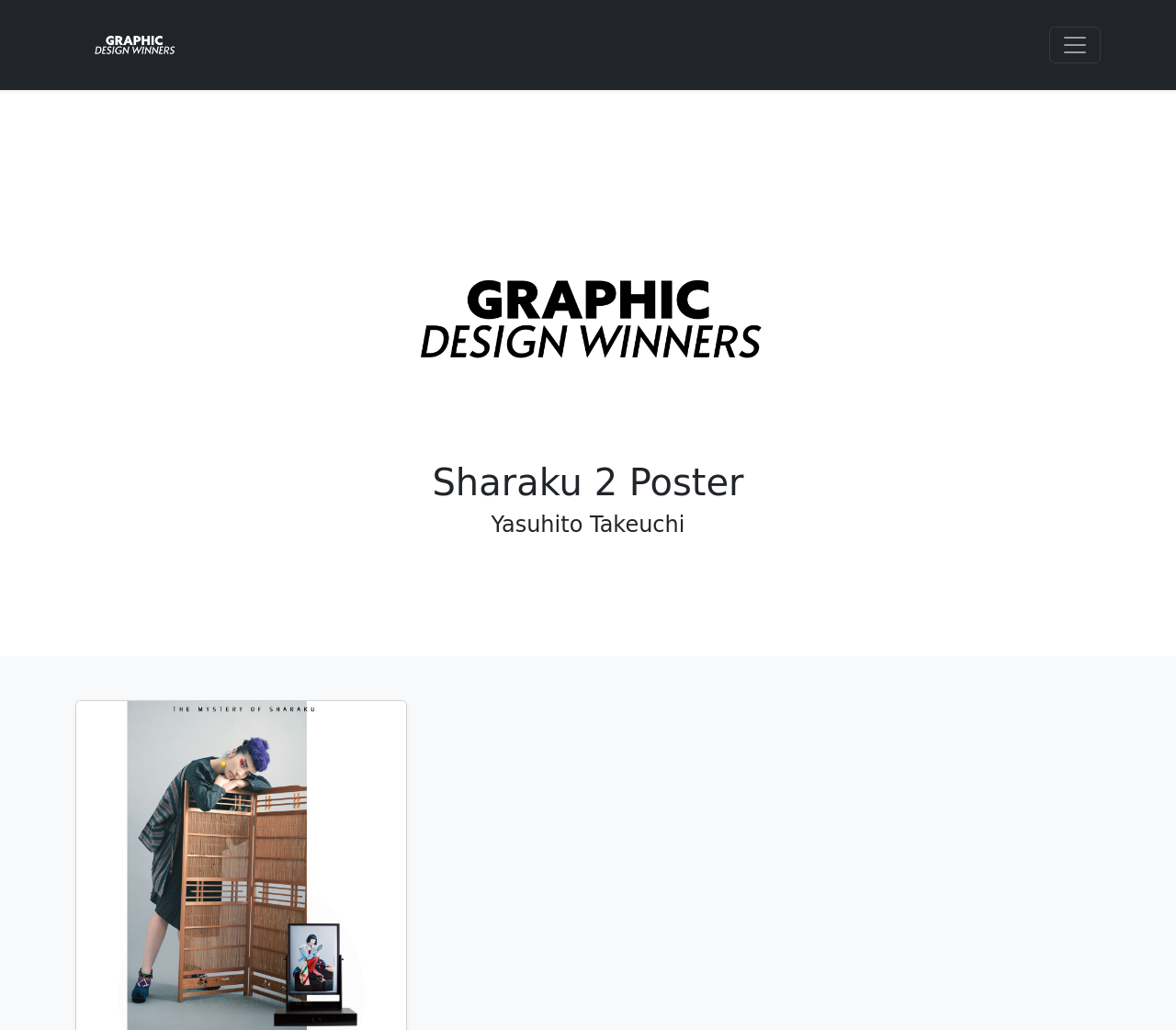Using the webpage screenshot, find the UI element described by Ronaldo CR7. Provide the bounding box coordinates in the format (top-left x, top-left y, bottom-right x, bottom-right y), ensuring all values are floating point numbers between 0 and 1.

None